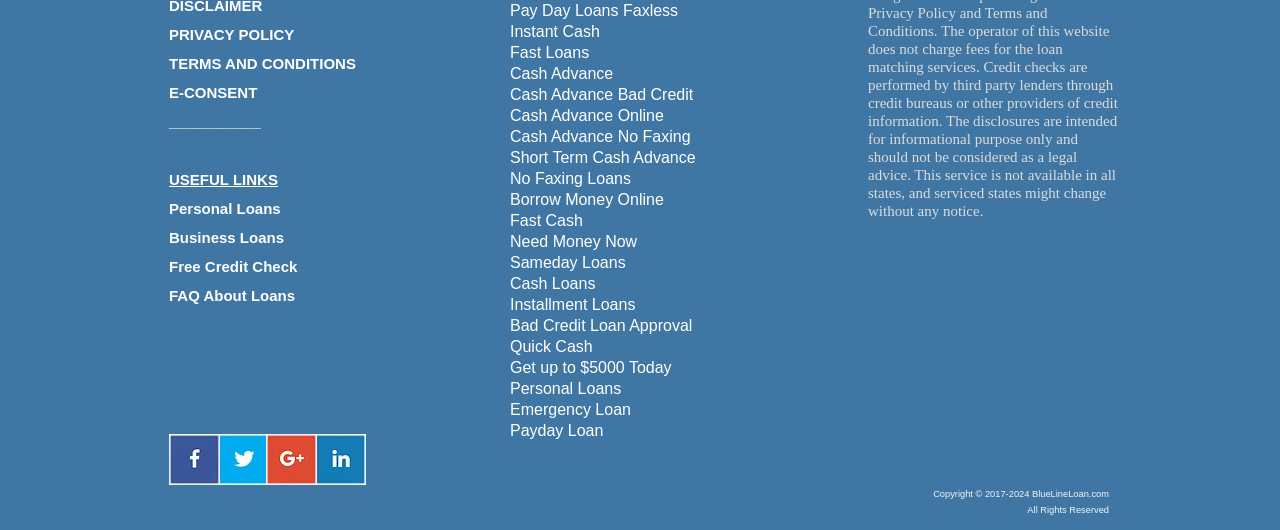For the given element description Cash Advance No Faxing, determine the bounding box coordinates of the UI element. The coordinates should follow the format (top-left x, top-left y, bottom-right x, bottom-right y) and be within the range of 0 to 1.

[0.398, 0.242, 0.539, 0.274]